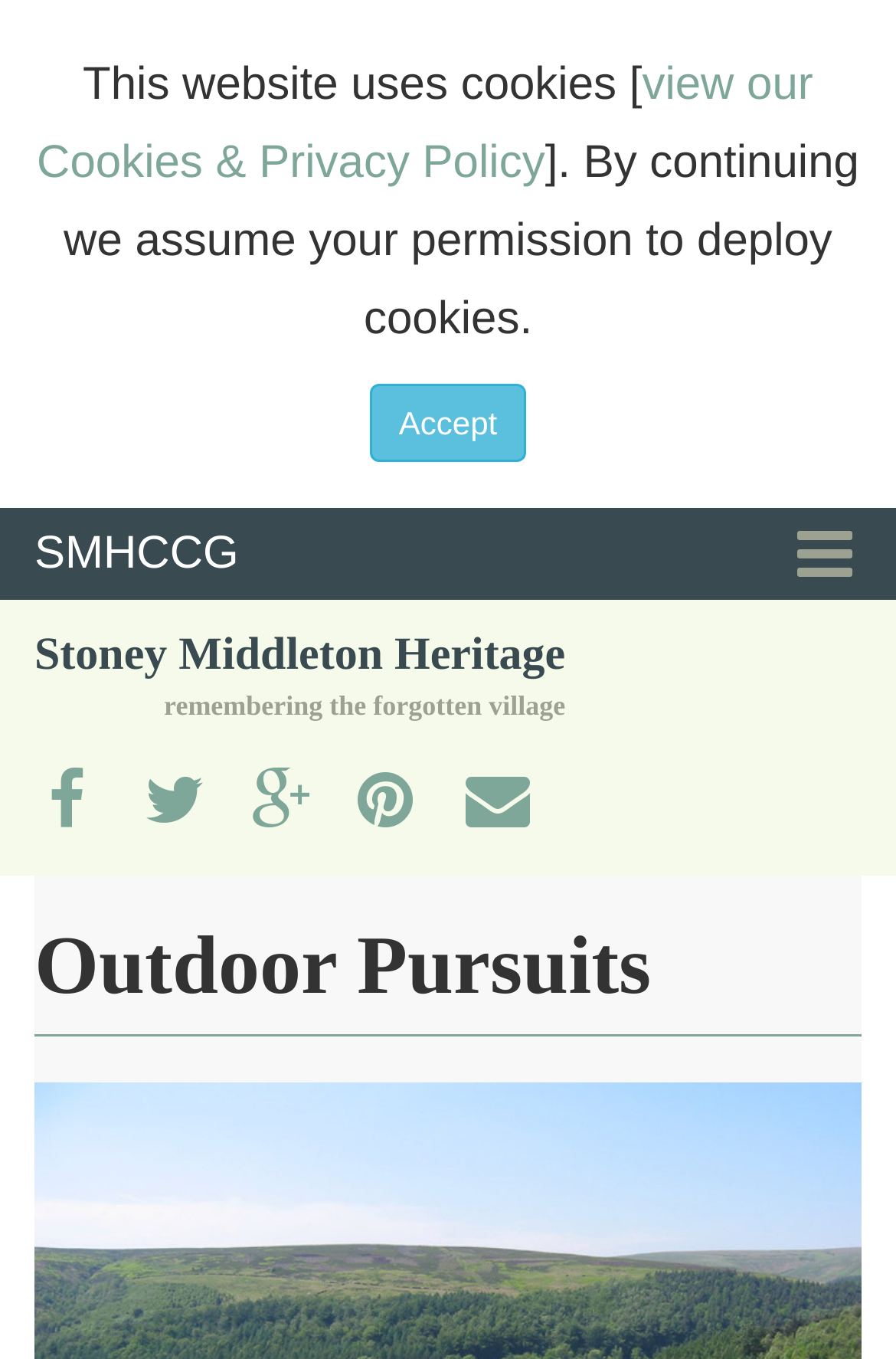Can you find the bounding box coordinates for the element to click on to achieve the instruction: "Toggle navigation"?

[0.89, 0.383, 0.962, 0.431]